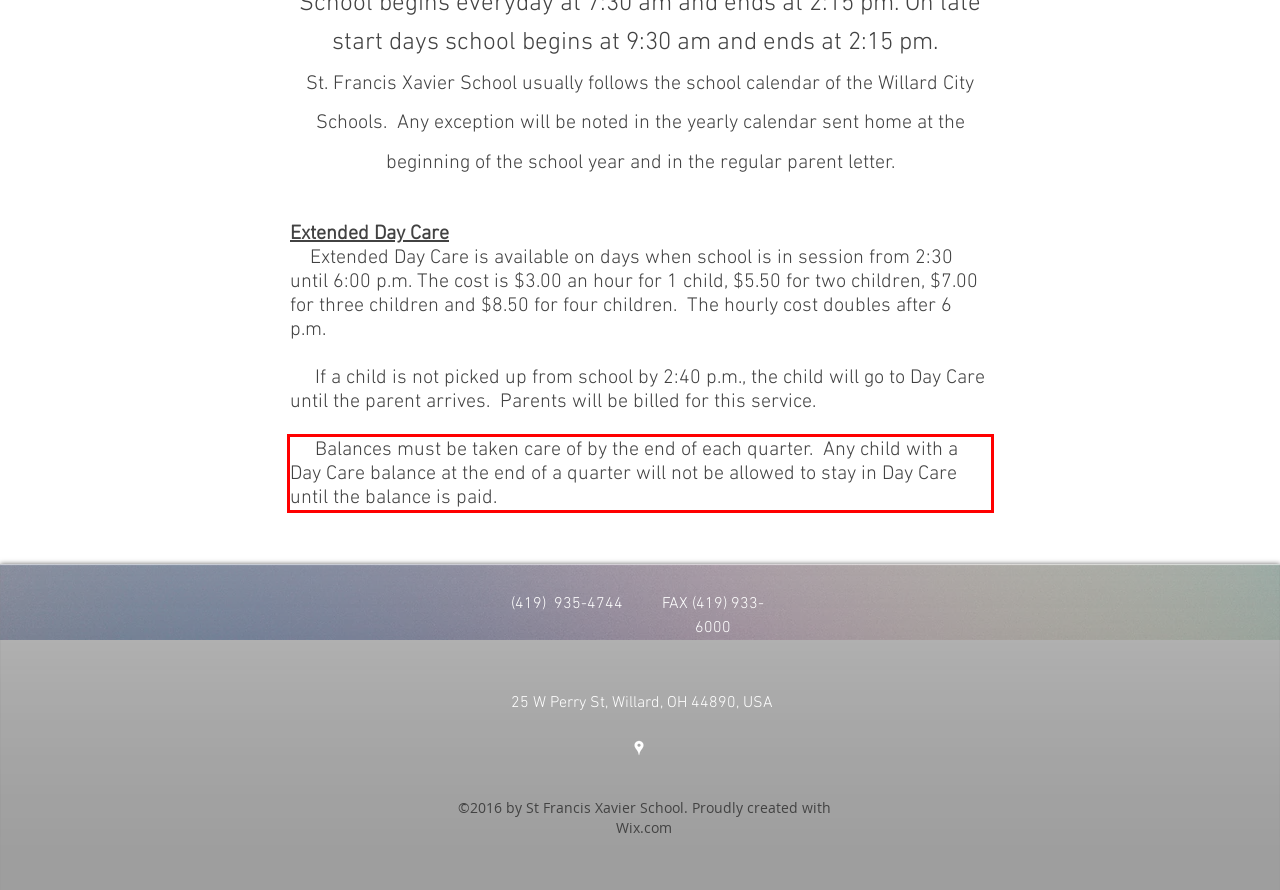Given a webpage screenshot with a red bounding box, perform OCR to read and deliver the text enclosed by the red bounding box.

Balances must be taken care of by the end of each quarter. Any child with a Day Care balance at the end of a quarter will not be allowed to stay in Day Care until the balance is paid.